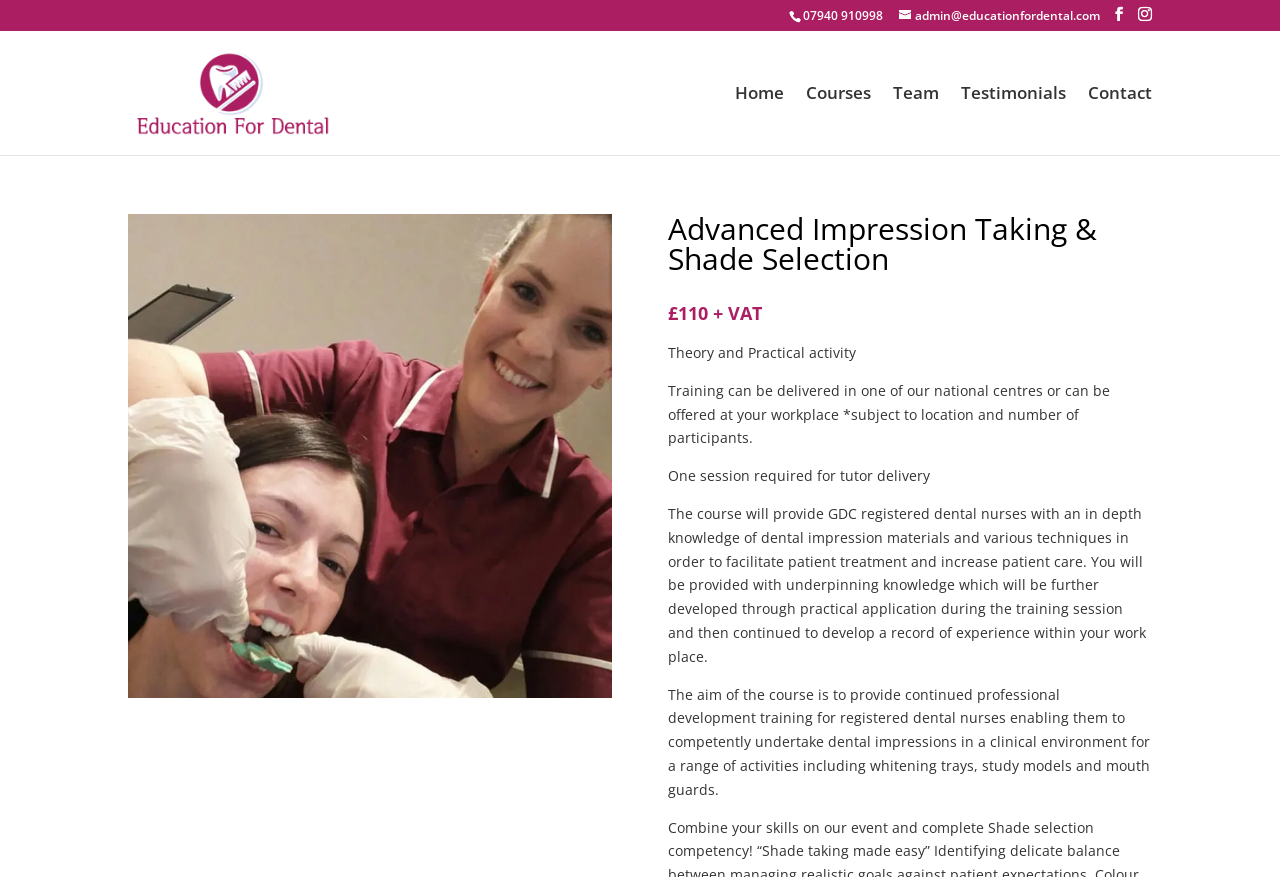From the webpage screenshot, identify the region described by Home. Provide the bounding box coordinates as (top-left x, top-left y, bottom-right x, bottom-right y), with each value being a floating point number between 0 and 1.

[0.574, 0.098, 0.612, 0.177]